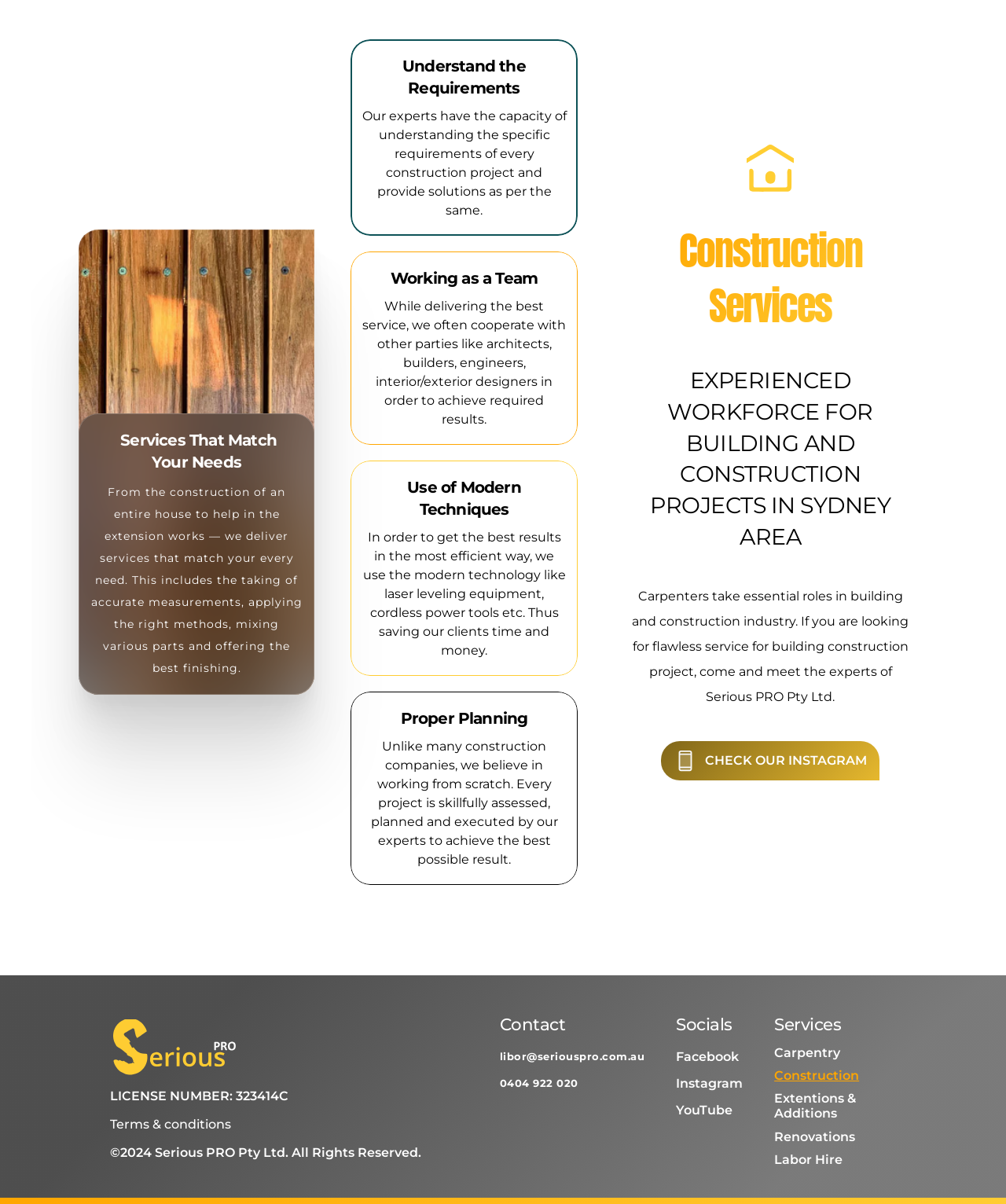Given the element description: "Extentions & Additions", predict the bounding box coordinates of the UI element it refers to, using four float numbers between 0 and 1, i.e., [left, top, right, bottom].

[0.77, 0.906, 0.854, 0.931]